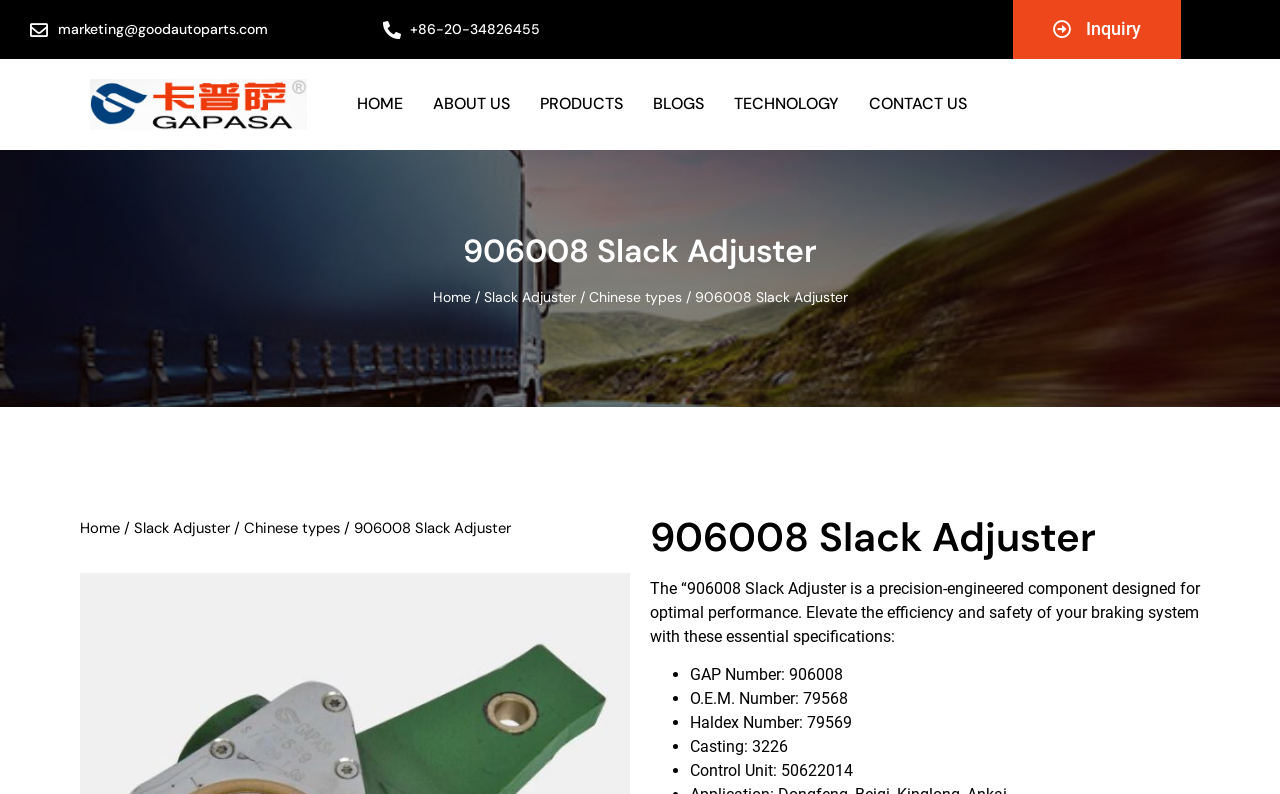Please determine the bounding box coordinates of the area that needs to be clicked to complete this task: 'Click the 'Inquiry' link'. The coordinates must be four float numbers between 0 and 1, formatted as [left, top, right, bottom].

[0.791, 0.0, 0.923, 0.074]